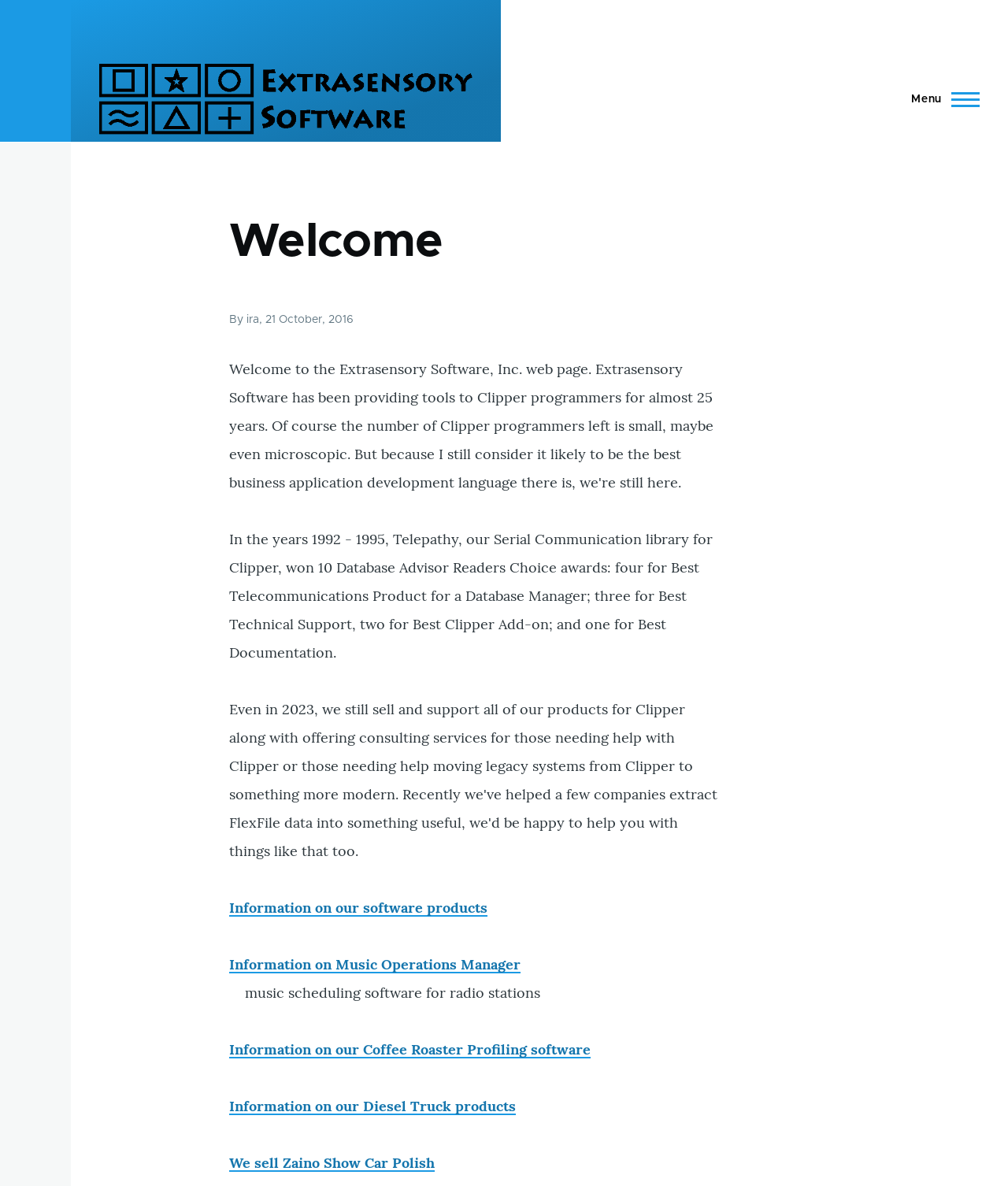Provide your answer to the question using just one word or phrase: What is the main menu button's status?

Not expanded